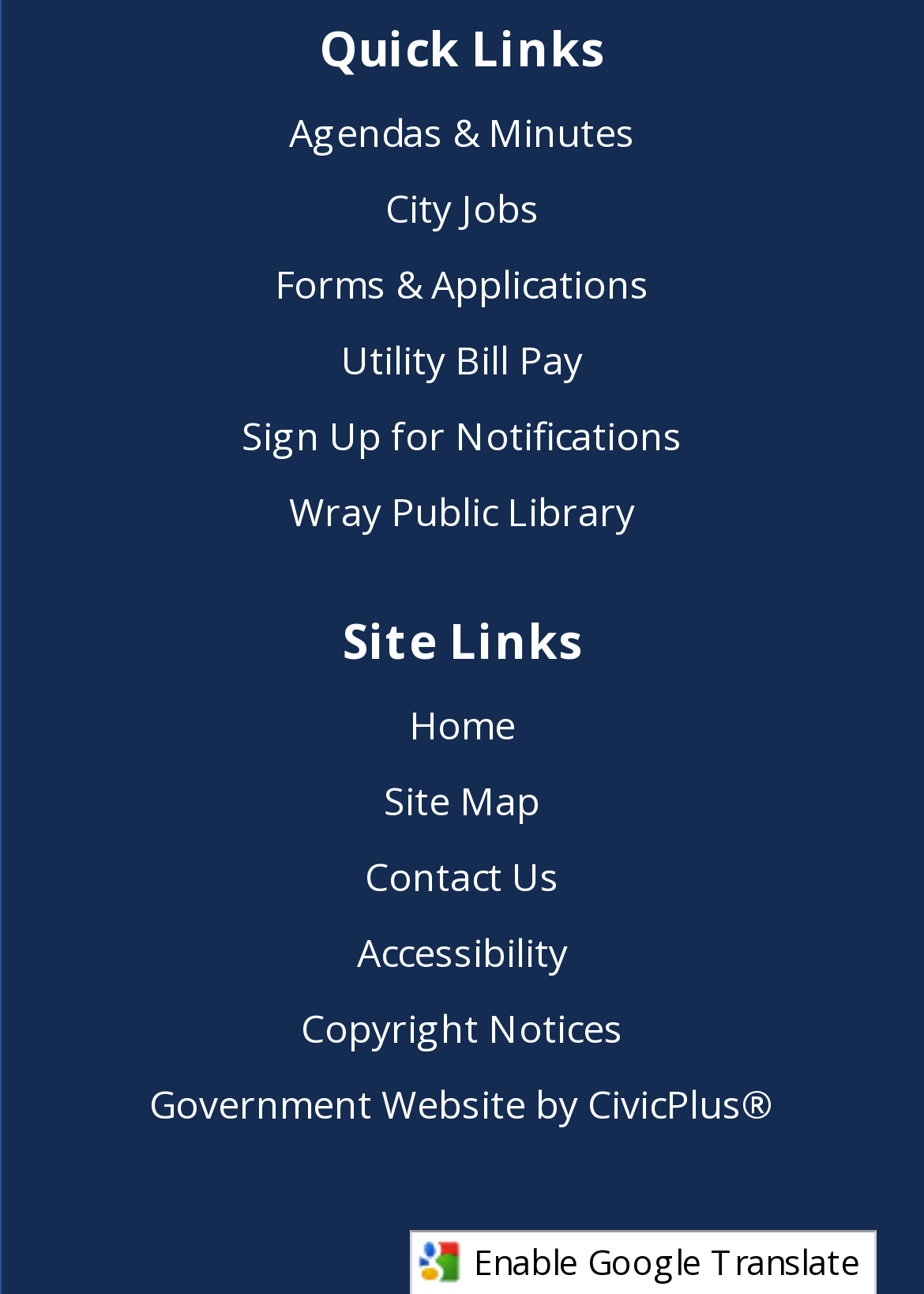Can you provide the bounding box coordinates for the element that should be clicked to implement the instruction: "View Site Map"?

[0.415, 0.189, 0.585, 0.229]